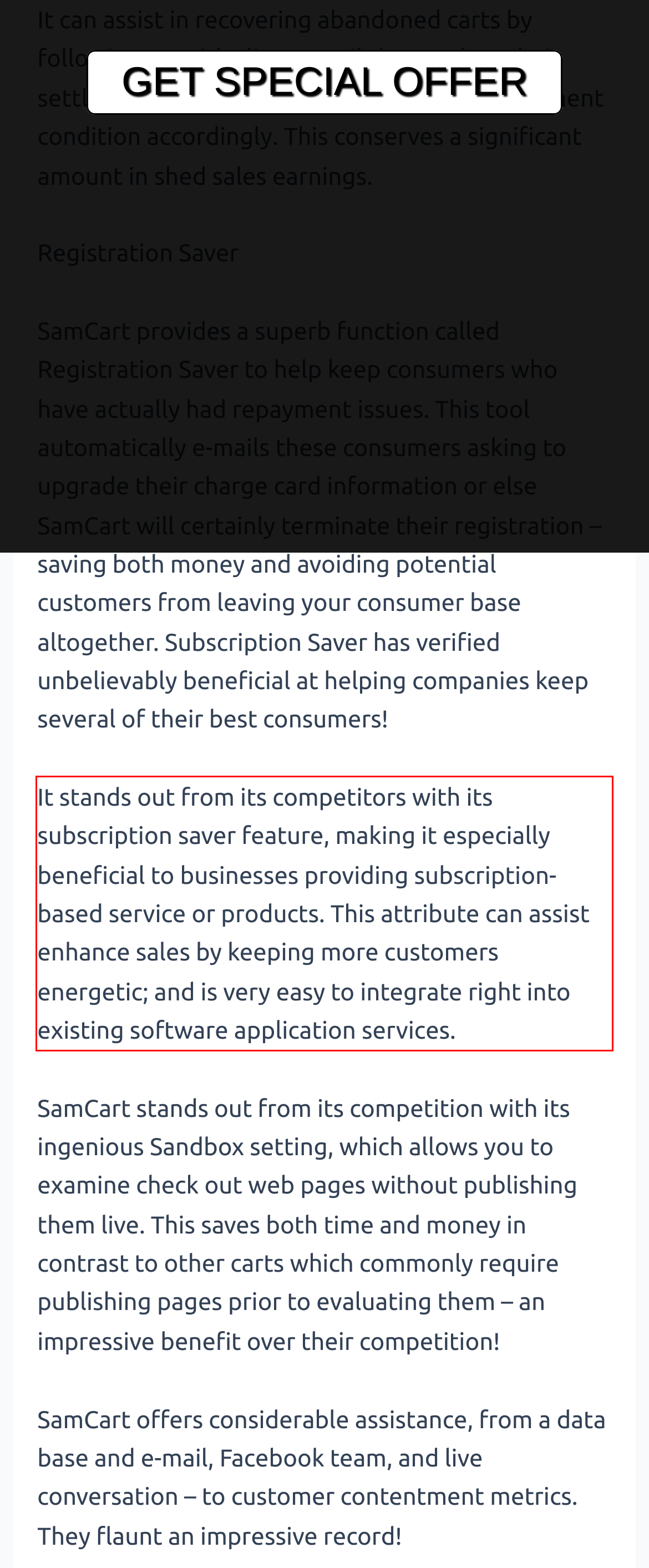Please examine the webpage screenshot and extract the text within the red bounding box using OCR.

It stands out from its competitors with its subscription saver feature, making it especially beneficial to businesses providing subscription-based service or products. This attribute can assist enhance sales by keeping more customers energetic; and is very easy to integrate right into existing software application services.